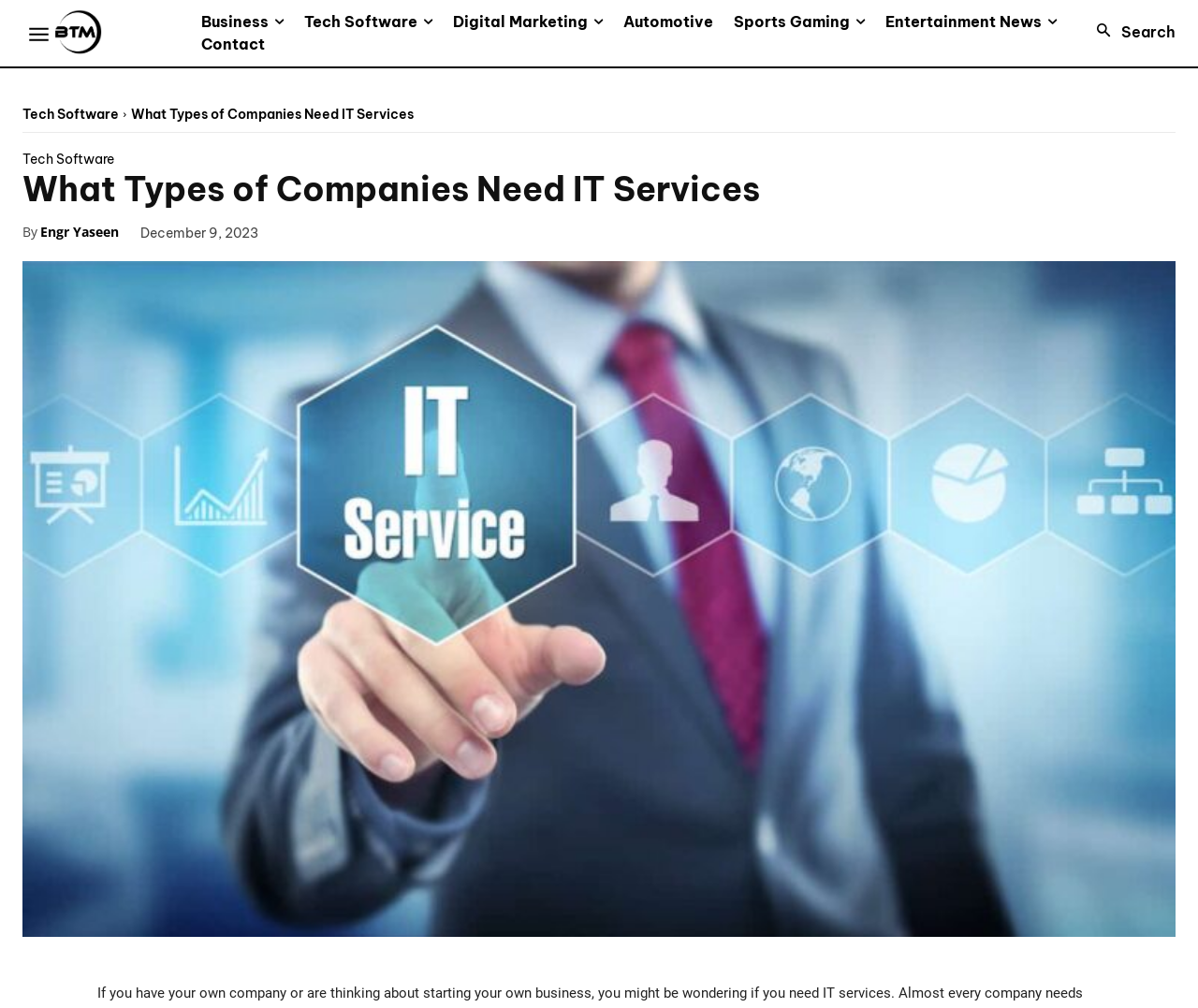Please find and report the bounding box coordinates of the element to click in order to perform the following action: "Go to Business page". The coordinates should be expressed as four float numbers between 0 and 1, in the format [left, top, right, bottom].

[0.159, 0.013, 0.245, 0.031]